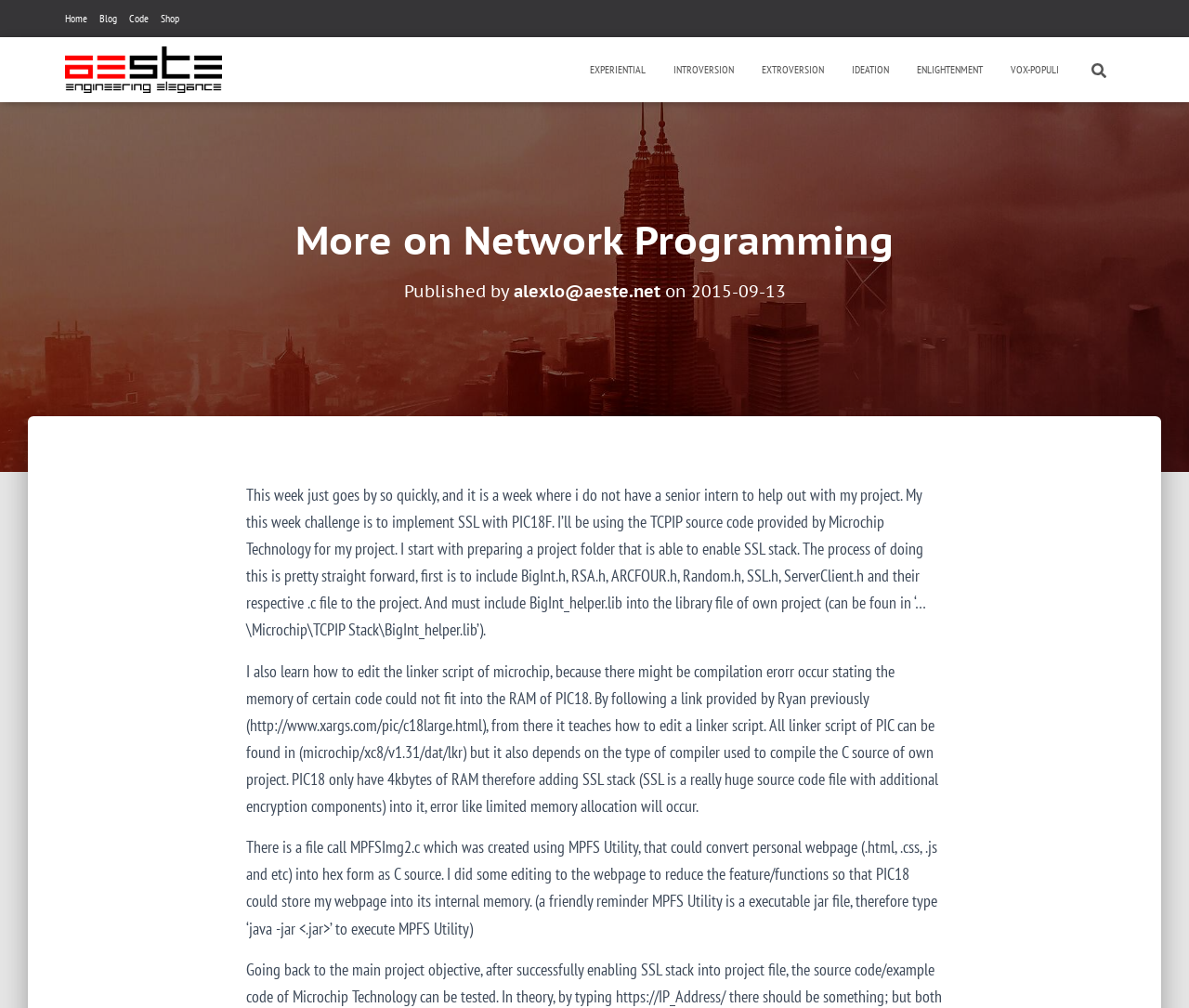Identify the bounding box for the UI element that is described as follows: "parent_node: Search for:".

[0.902, 0.046, 0.945, 0.092]